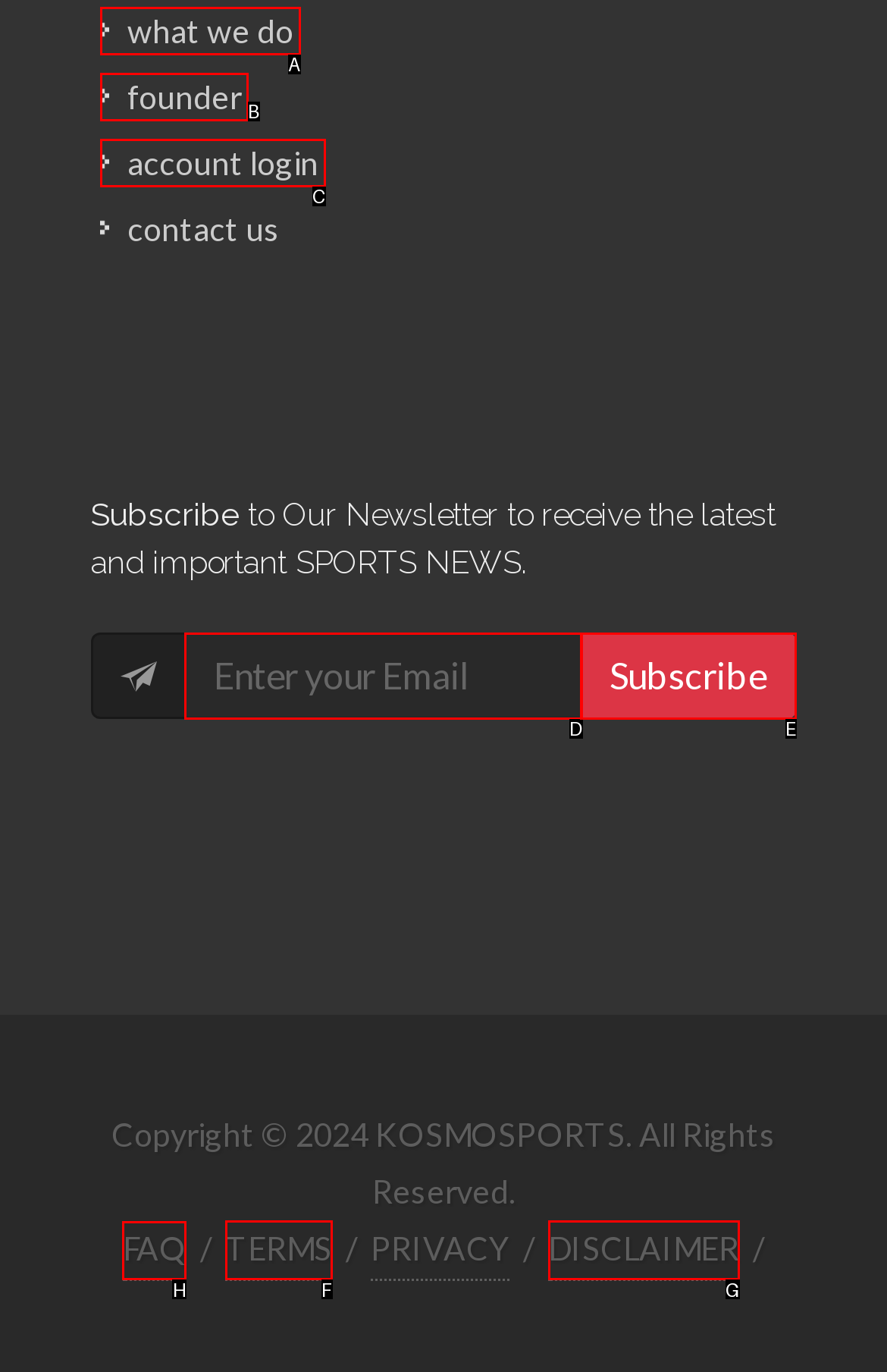Given the instruction: View FAQ, which HTML element should you click on?
Answer with the letter that corresponds to the correct option from the choices available.

H